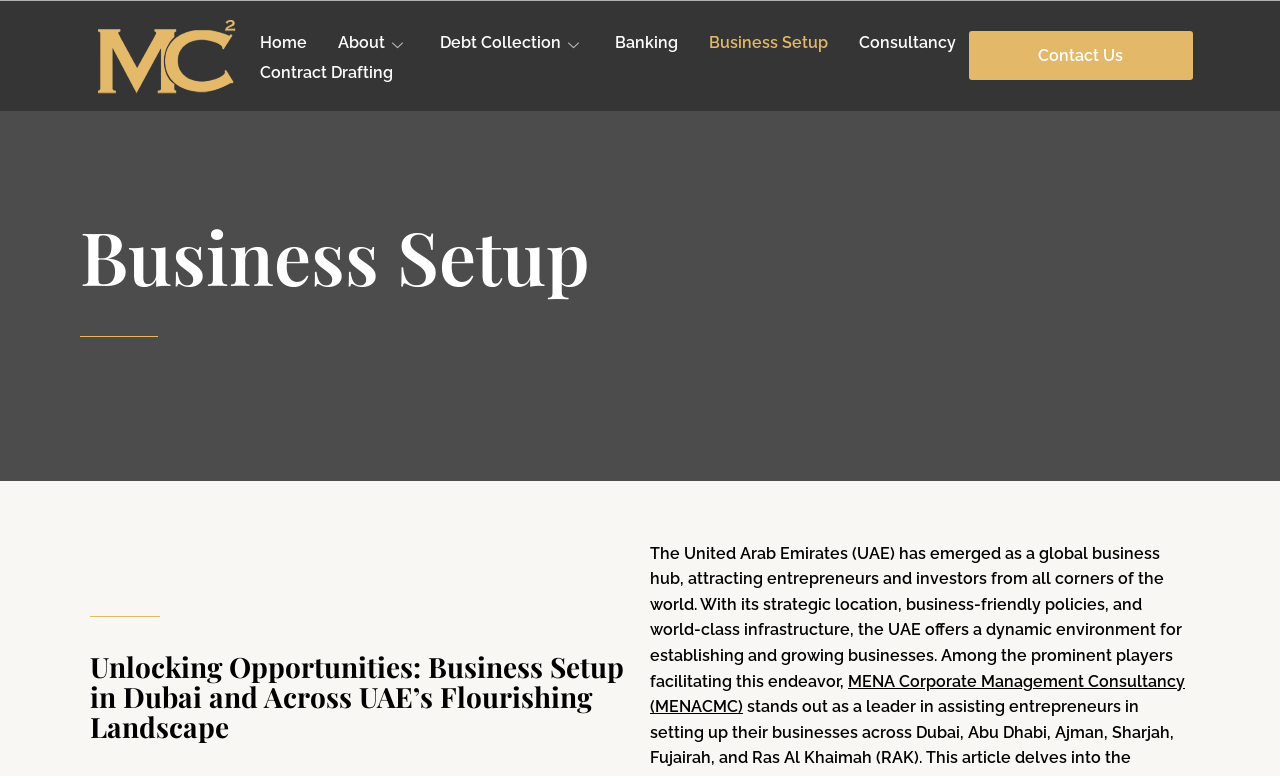What is the UAE's status in the business world?
Using the visual information, answer the question in a single word or phrase.

Global business hub